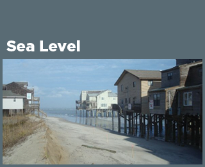Describe all the visual components present in the image.

The image titled "Sea Level" visually represents the impact of rising sea levels on coastal environments. In the foreground, a sandy beach is bordered by a calm body of water, while in the background, several houses are perched on stilts, indicating their elevation above the shoreline. This architectural choice highlights the ongoing challenges posed by coastal flooding and erosion, as rising sea levels increasingly threaten low-lying areas. The image serves as a poignant reminder of the direct interplay between human habitation and changing ocean conditions, a central theme in the examination of sea levels and their implications for coastal communities.